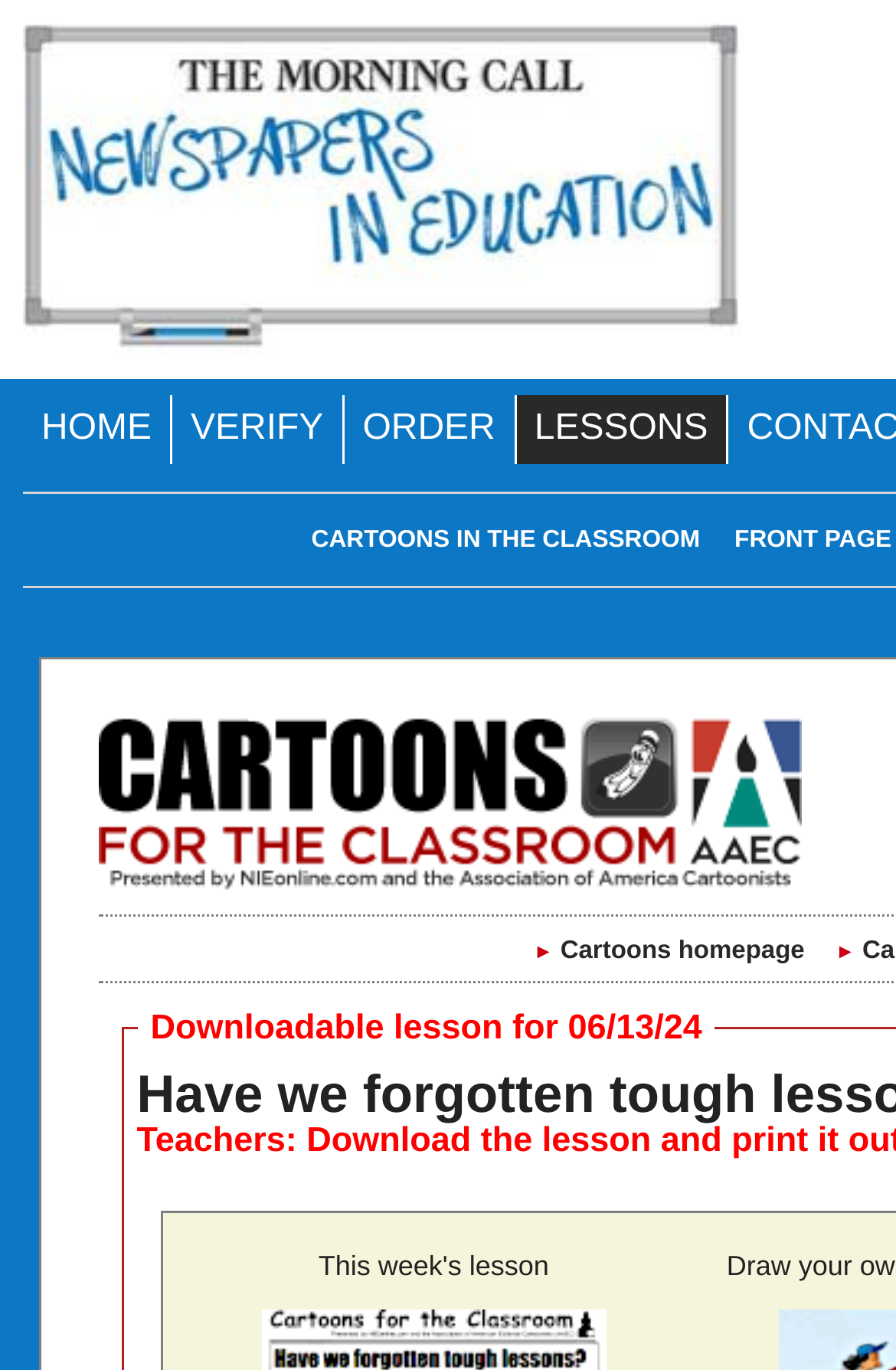Find and indicate the bounding box coordinates of the region you should select to follow the given instruction: "go to cartoons homepage".

[0.595, 0.684, 0.898, 0.704]